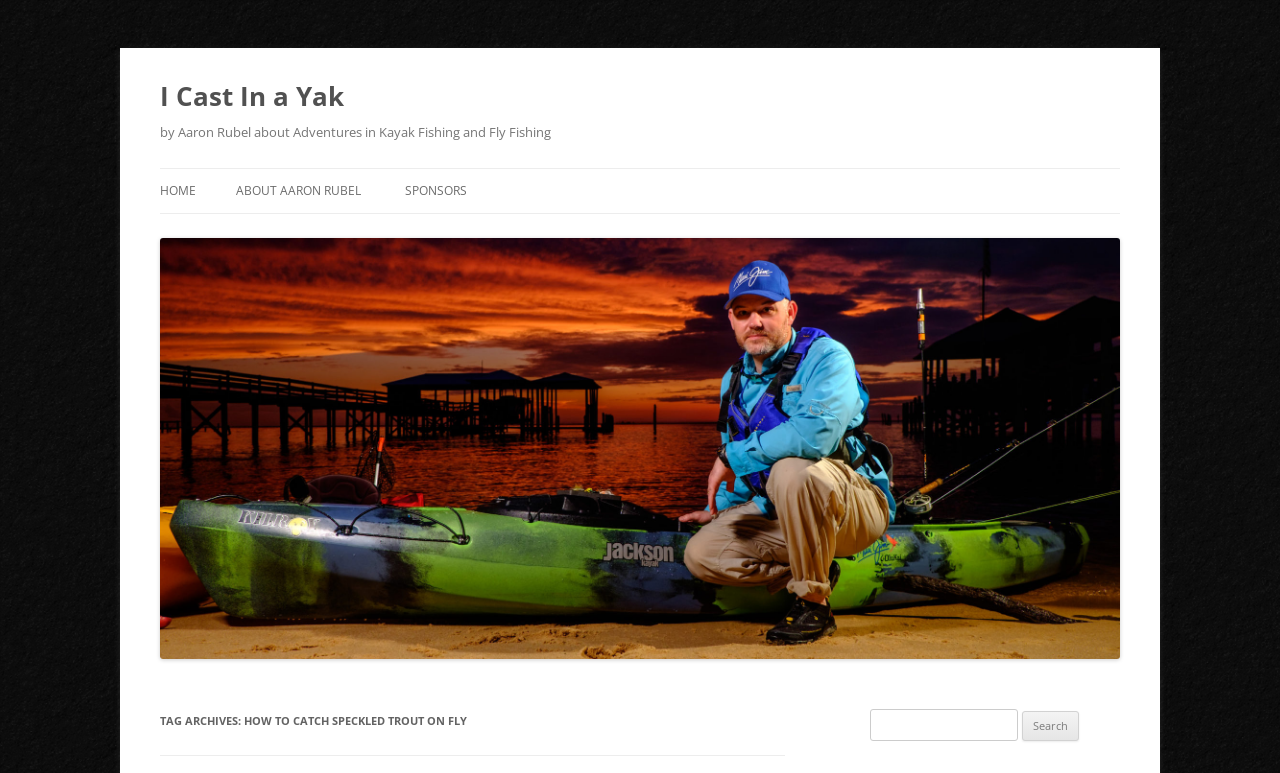Given the element description, predict the bounding box coordinates in the format (top-left x, top-left y, bottom-right x, bottom-right y), using floating point numbers between 0 and 1: parent_node: Search for: value="Search"

[0.799, 0.92, 0.843, 0.959]